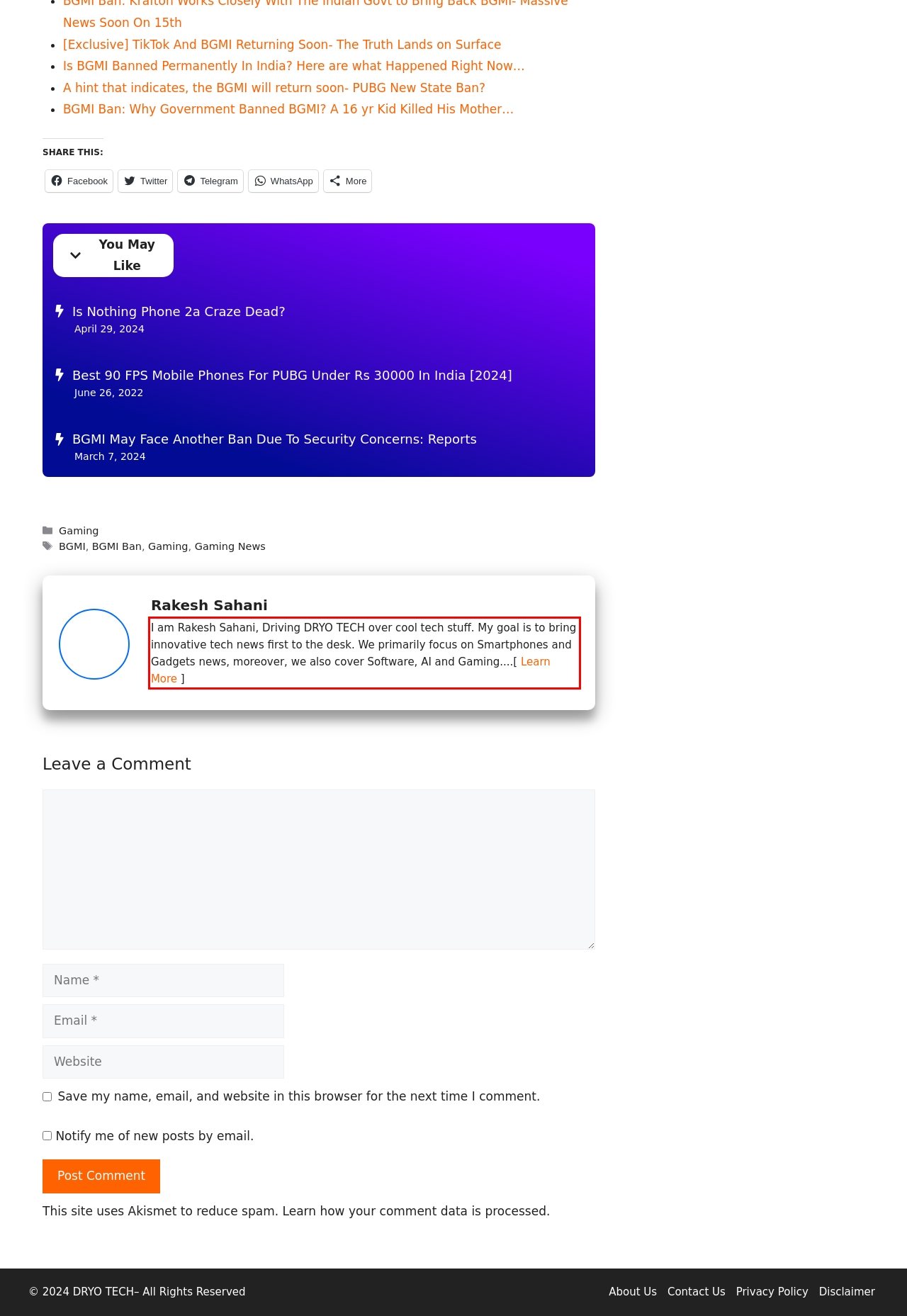Given a webpage screenshot with a red bounding box, perform OCR to read and deliver the text enclosed by the red bounding box.

I am Rakesh Sahani, Driving DRYO TECH over cool tech stuff. My goal is to bring innovative tech news first to the desk. We primarily focus on Smartphones and Gadgets news, moreover, we also cover Software, AI and Gaming....[ Learn More ]